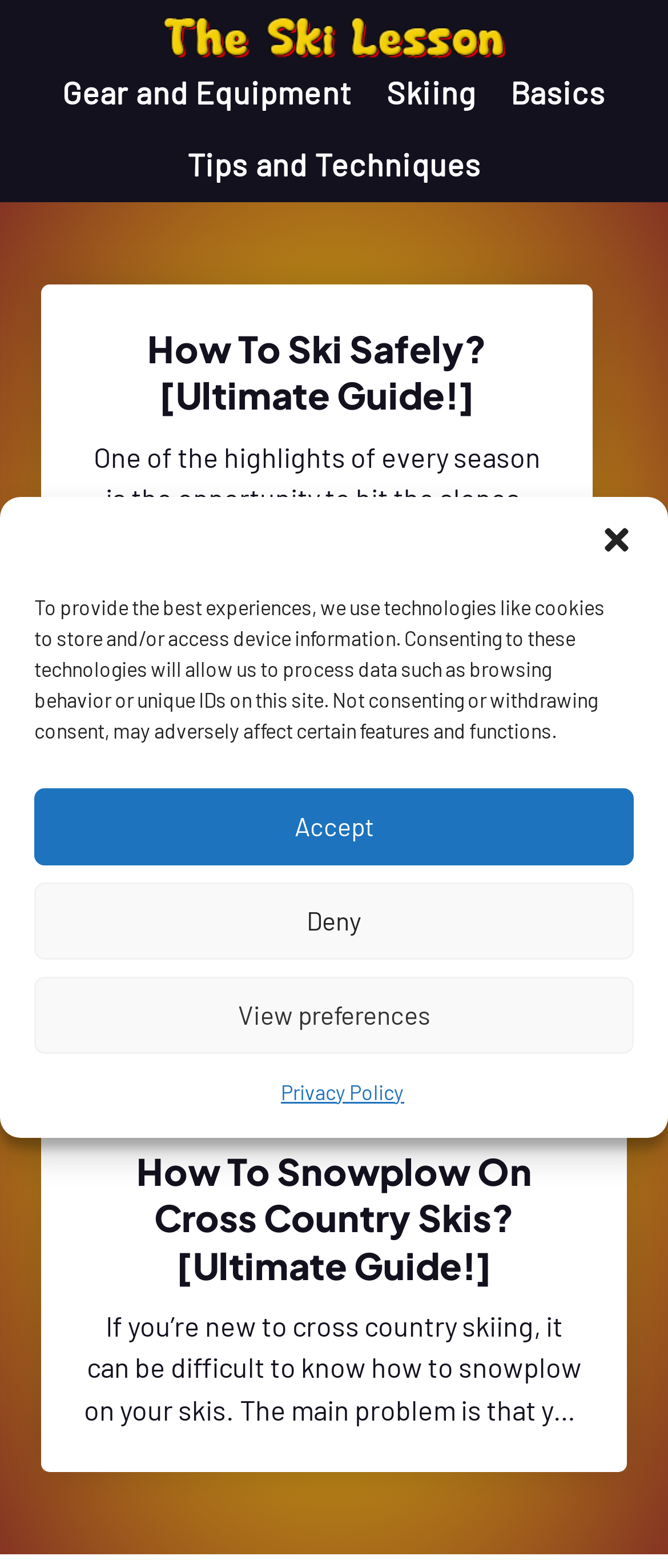Please identify the bounding box coordinates of the clickable element to fulfill the following instruction: "Learn about replacing ski goggle foam". The coordinates should be four float numbers between 0 and 1, i.e., [left, top, right, bottom].

[0.123, 0.455, 0.826, 0.545]